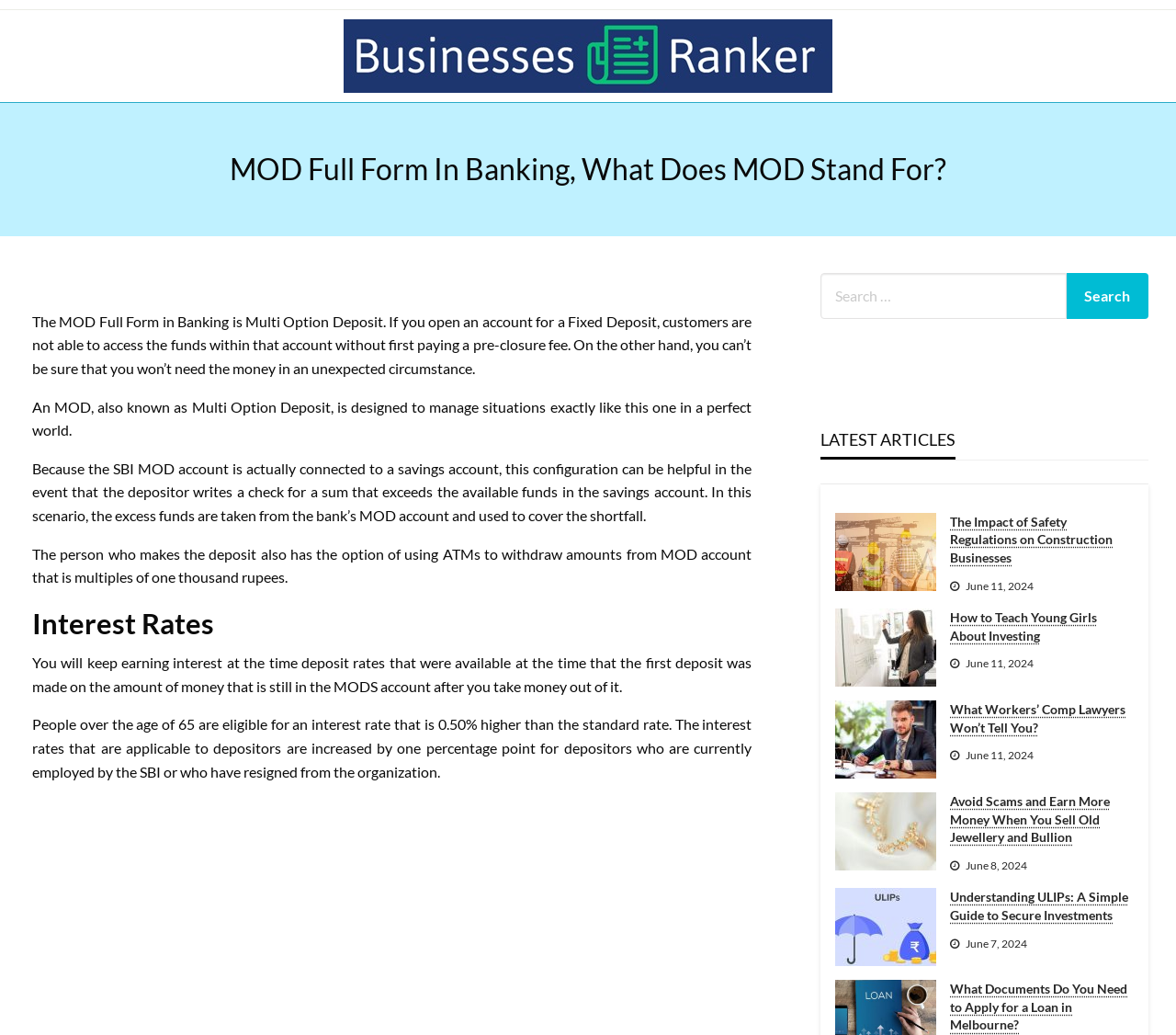What is the purpose of an MOD account?
Based on the visual details in the image, please answer the question thoroughly.

According to the webpage, an MOD account is designed to manage situations where customers may need to access their funds unexpectedly, and it is connected to a savings account to cover shortfalls.